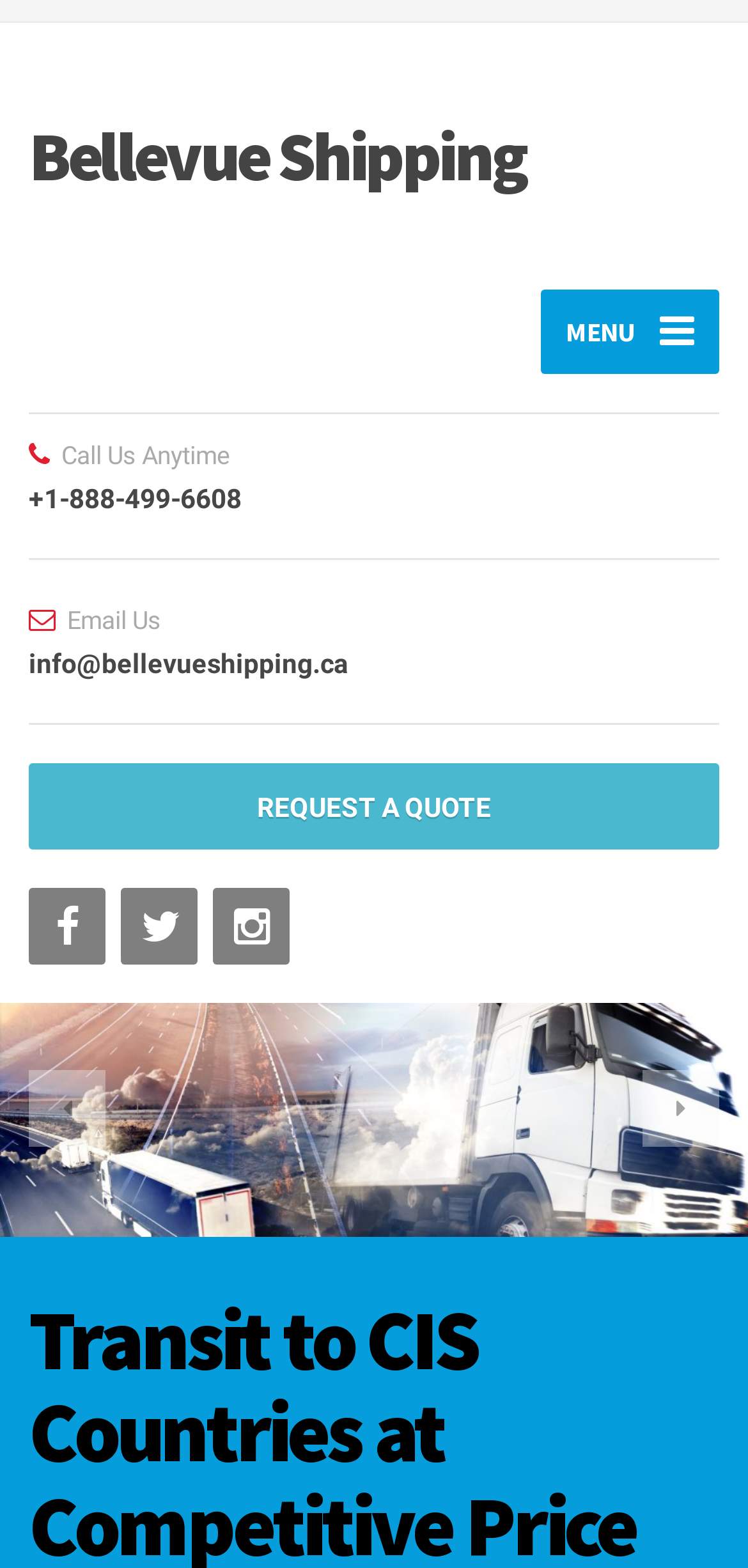What is the email address to contact?
Provide a well-explained and detailed answer to the question.

I found the email address by looking at the 'Email Us' section, where it is displayed as 'info@bellevueshipping.ca'.